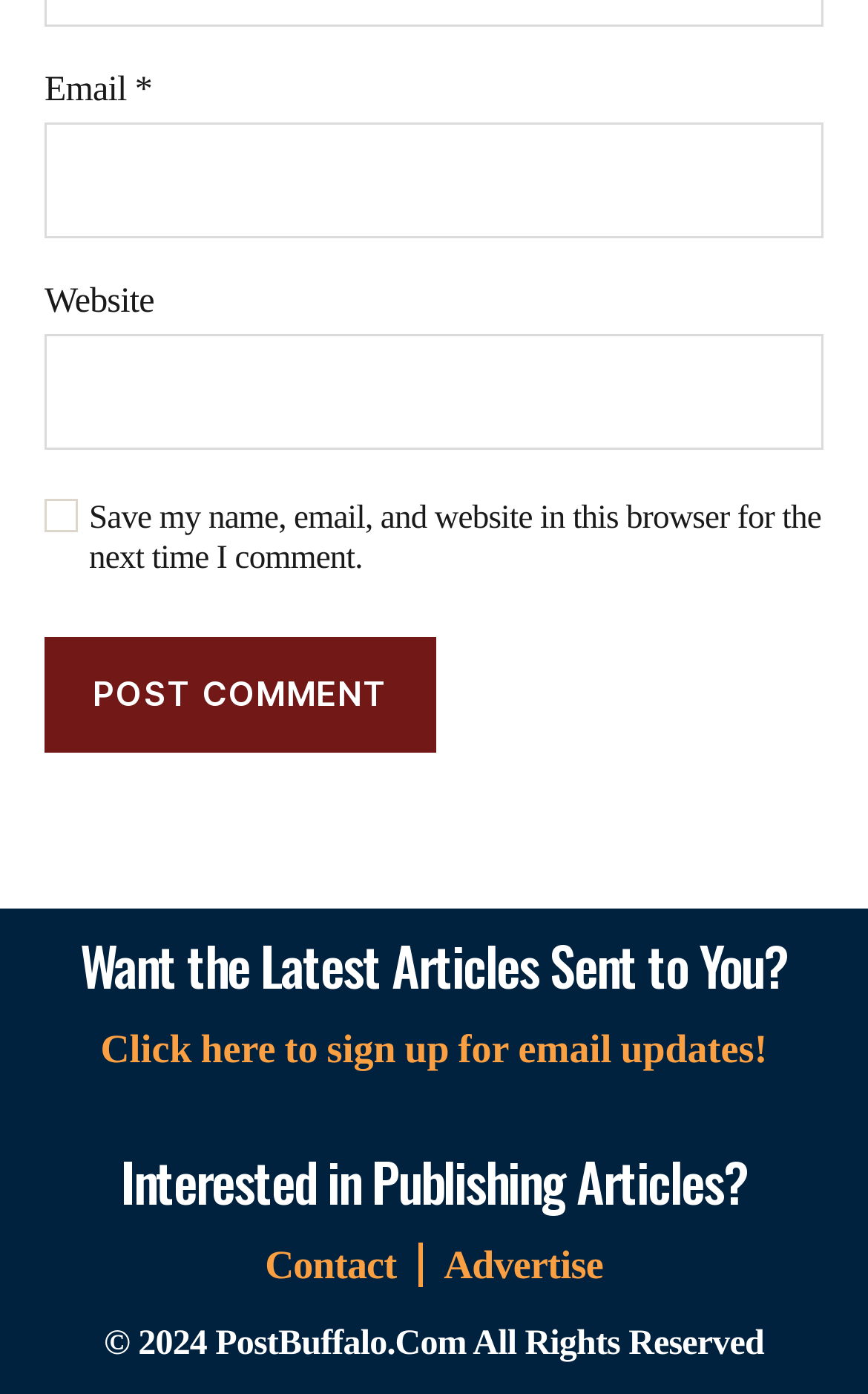Provide a short answer using a single word or phrase for the following question: 
What is the purpose of the checkbox?

Save comment info